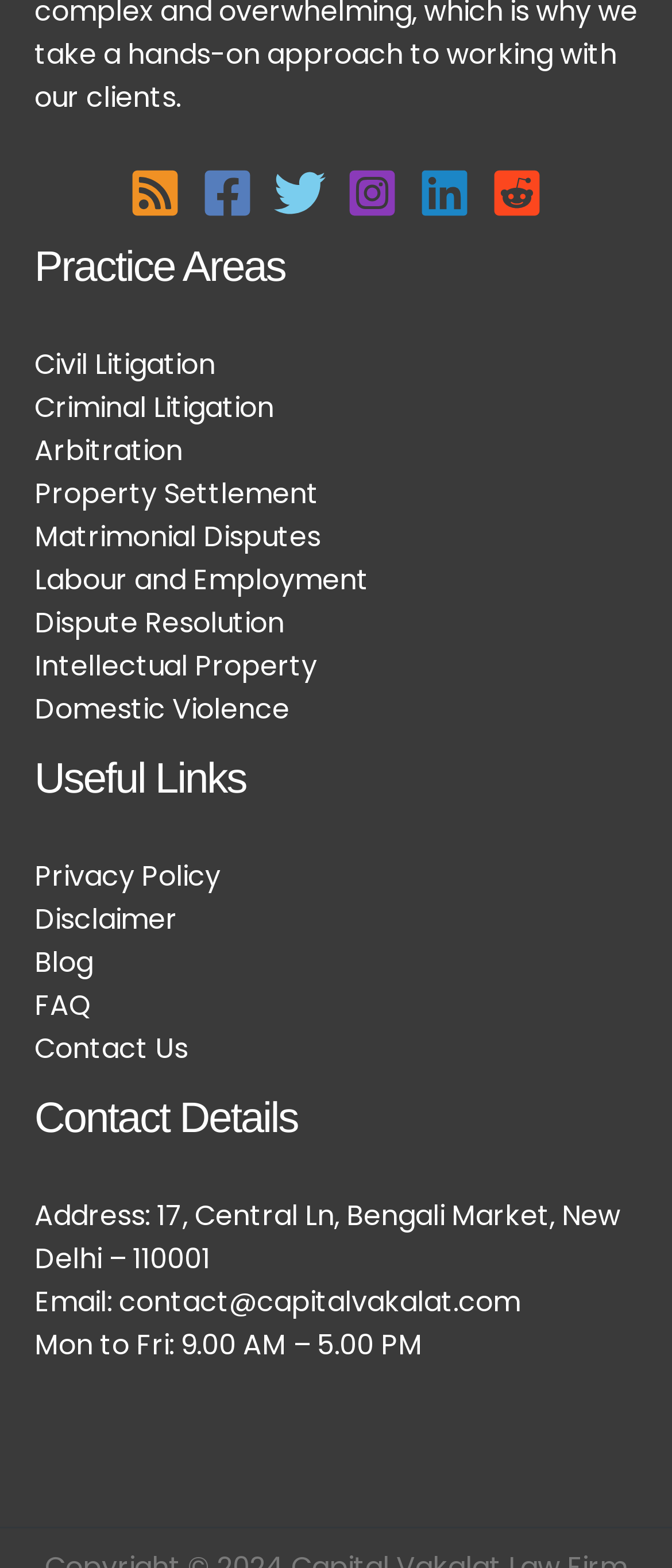What are the practice areas of the law firm?
Examine the screenshot and reply with a single word or phrase.

9 areas